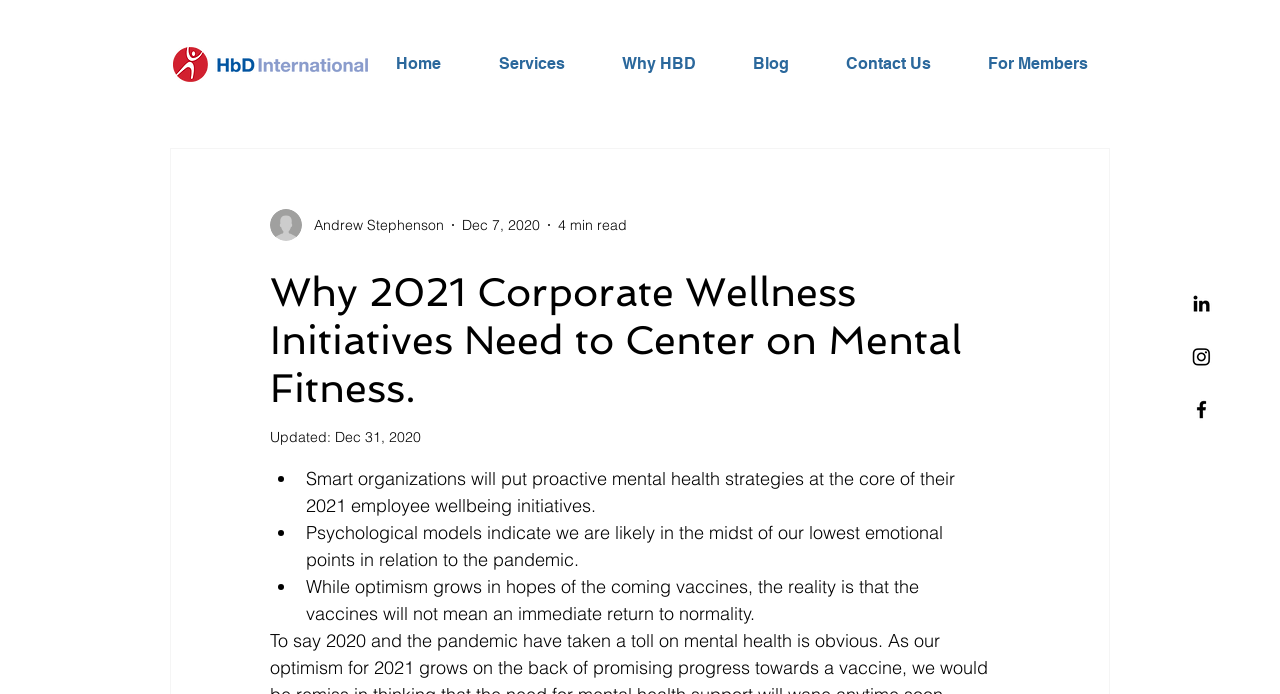Please give the bounding box coordinates of the area that should be clicked to fulfill the following instruction: "Visit the Home page". The coordinates should be in the format of four float numbers from 0 to 1, i.e., [left, top, right, bottom].

[0.298, 0.056, 0.378, 0.128]